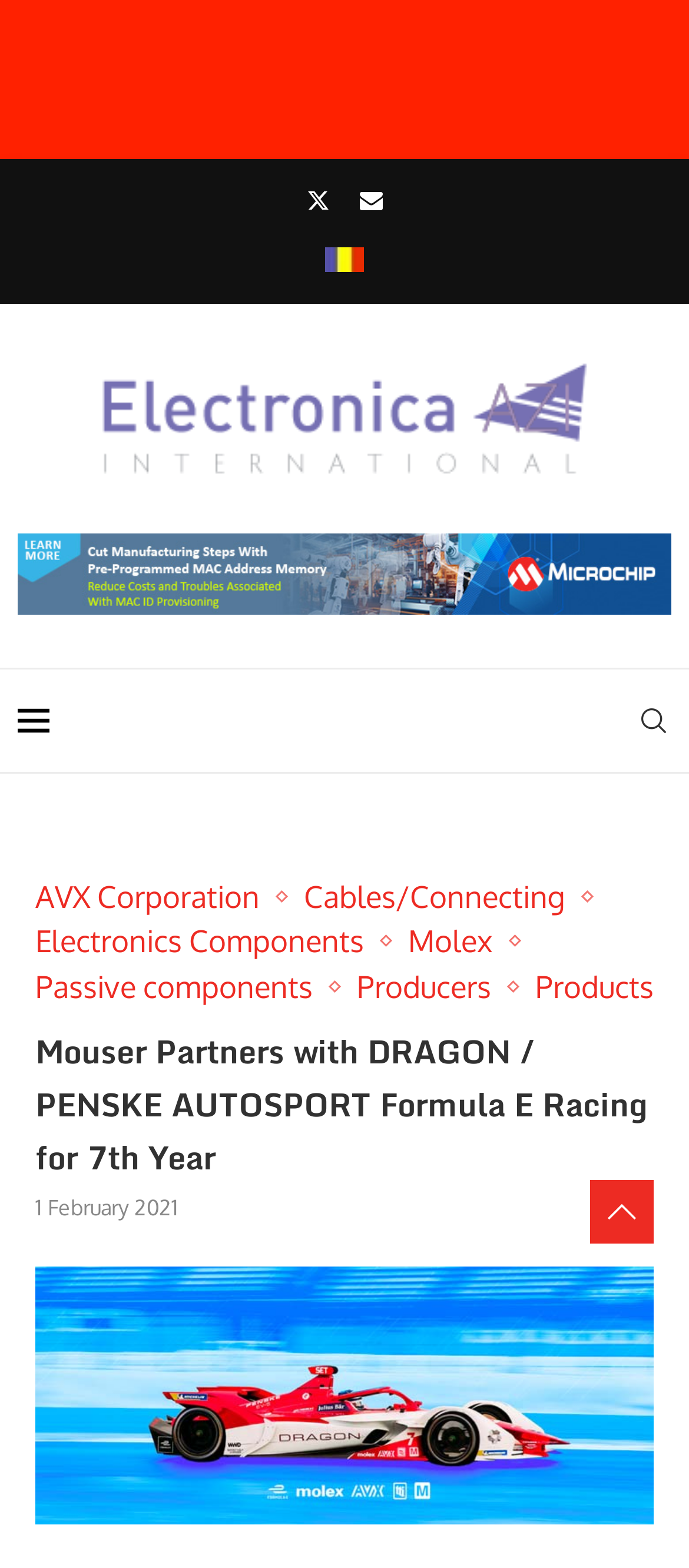Locate the bounding box coordinates of the UI element described by: "Electronics Components". Provide the coordinates as four float numbers between 0 and 1, formatted as [left, top, right, bottom].

[0.051, 0.589, 0.554, 0.612]